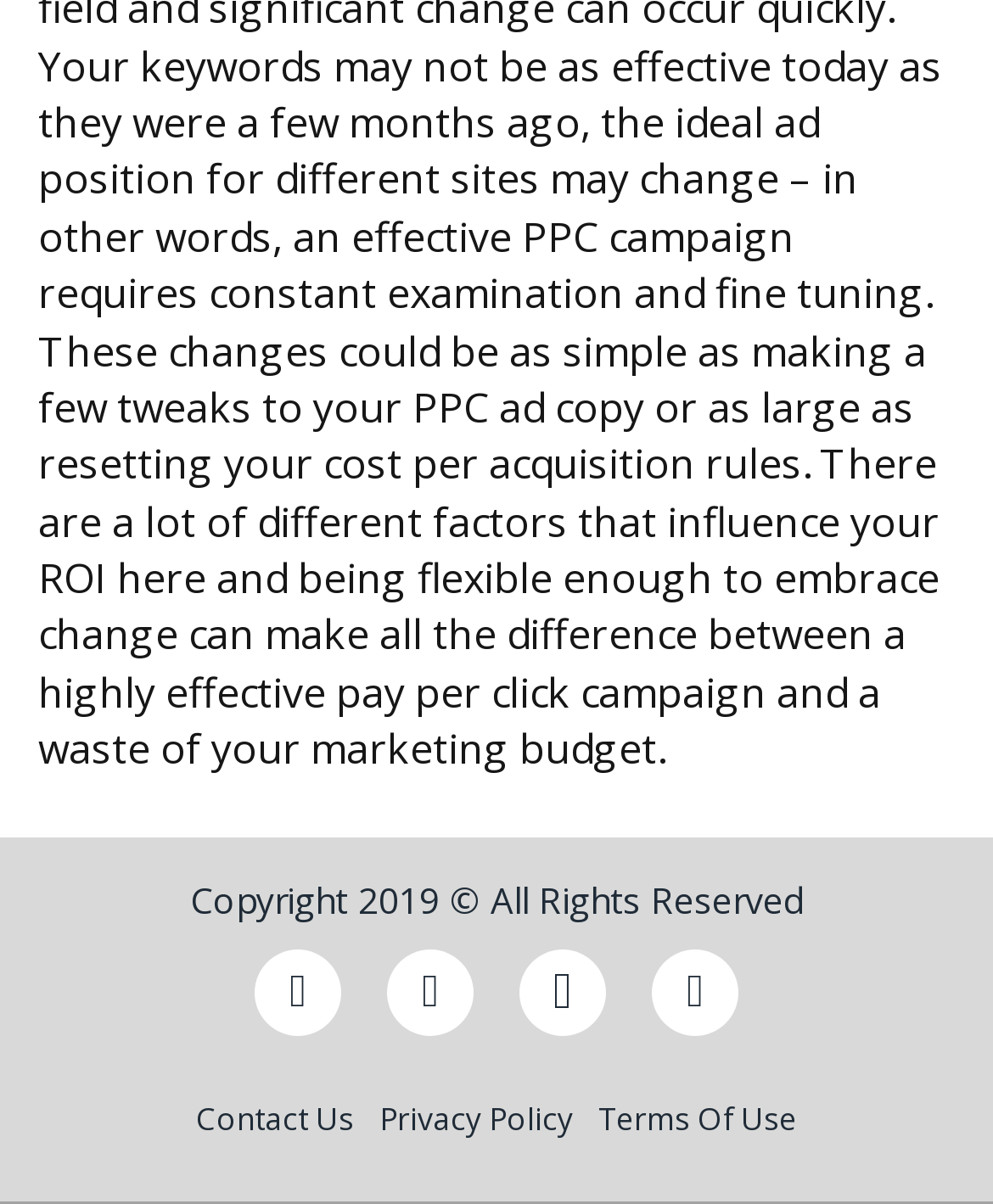What is the purpose of the 'Contact Us' link?
Look at the image and respond with a single word or a short phrase.

To contact the website owner